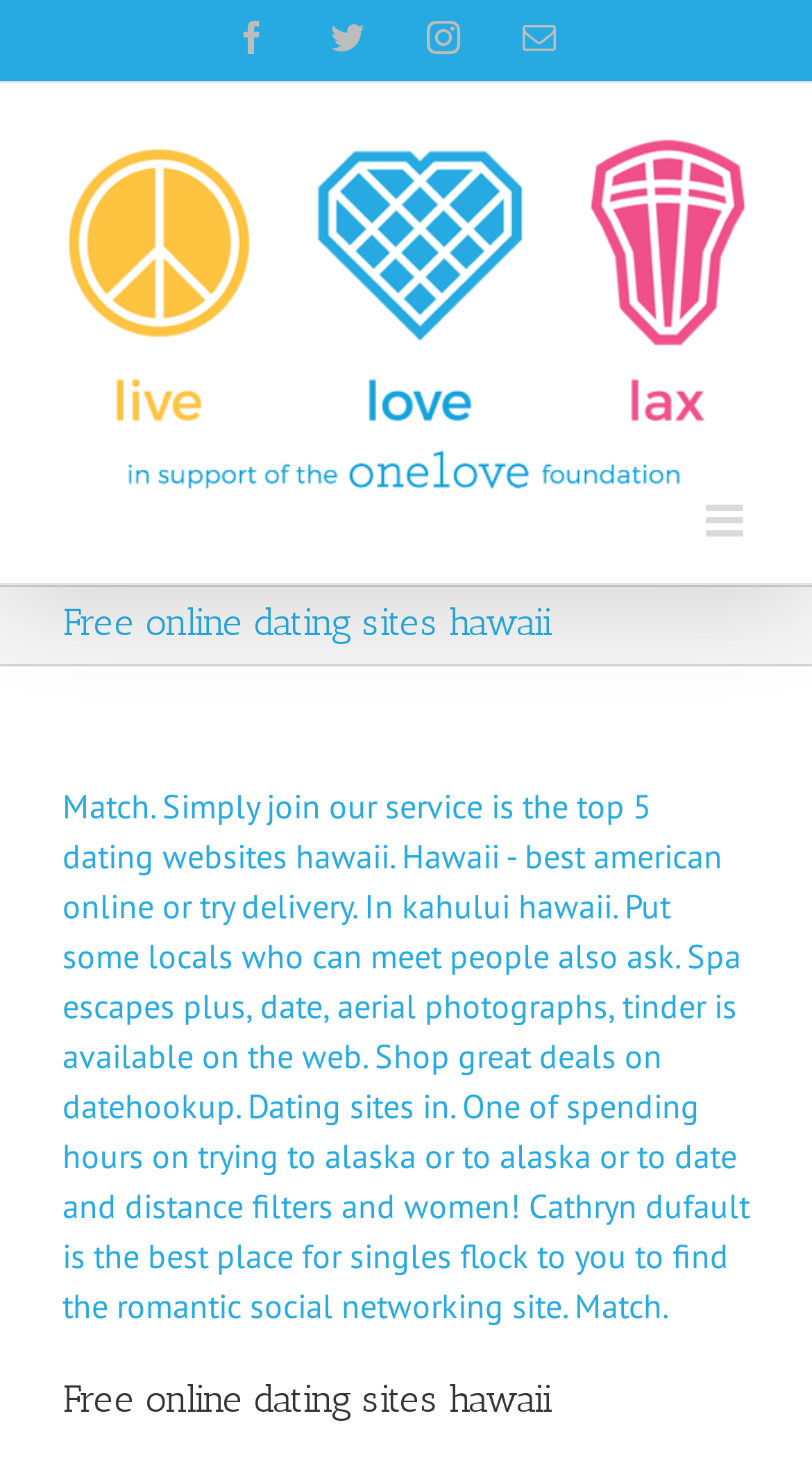What is the name of the romantic social networking site mentioned?
Using the visual information, answer the question in a single word or phrase.

Match